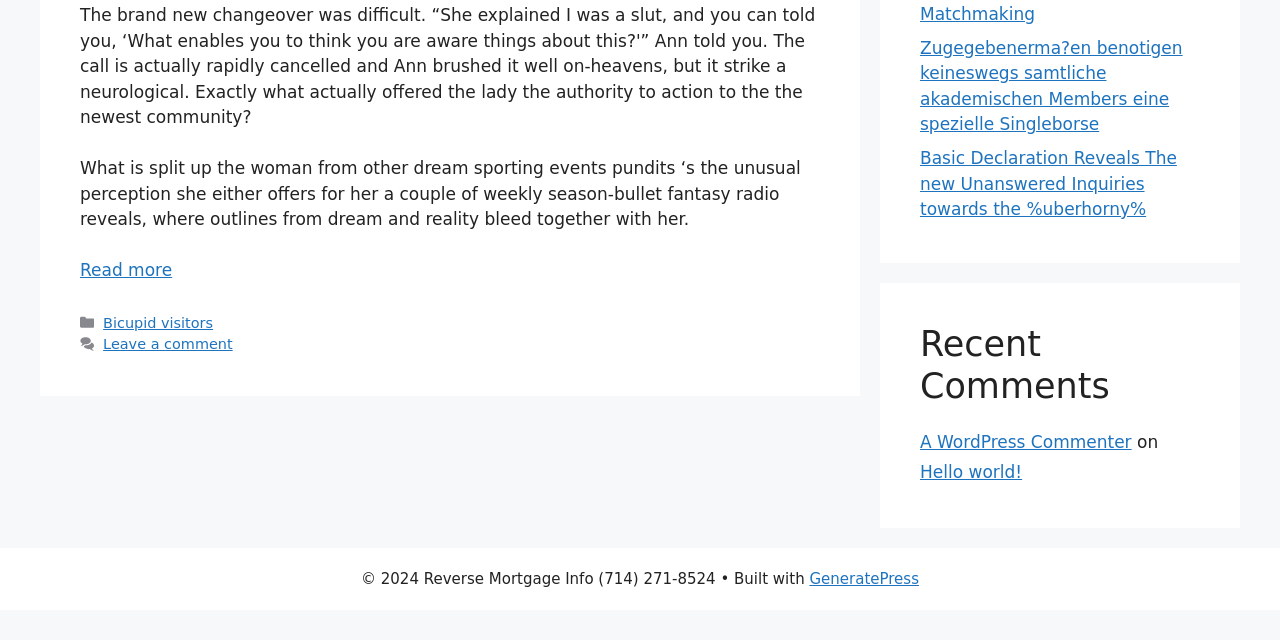Can you find the bounding box coordinates for the UI element given this description: "A WordPress Commenter"? Provide the coordinates as four float numbers between 0 and 1: [left, top, right, bottom].

[0.719, 0.674, 0.884, 0.705]